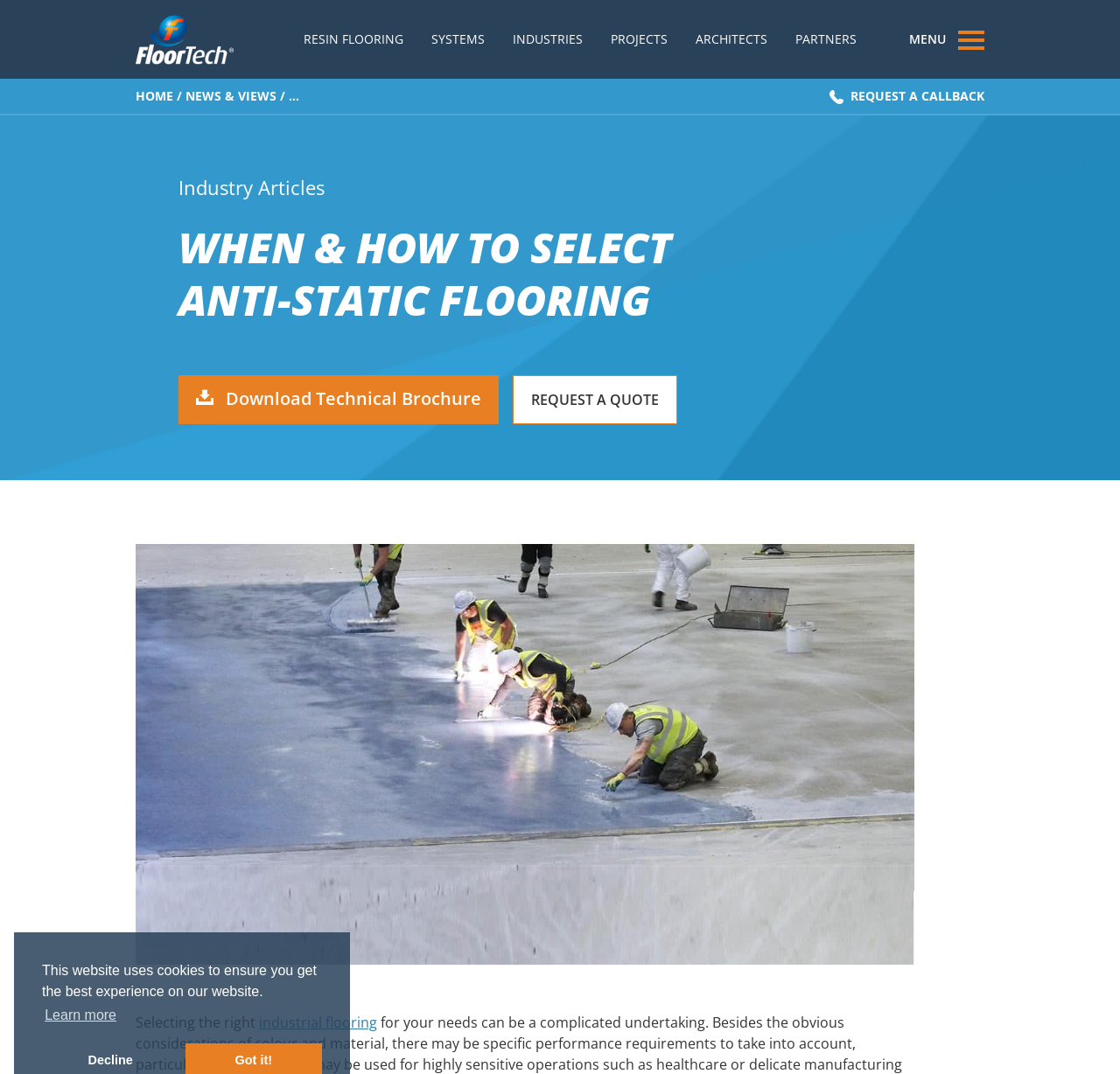Could you find the bounding box coordinates of the clickable area to complete this instruction: "Click the REQUEST A CALLBACK button"?

[0.741, 0.073, 0.879, 0.106]